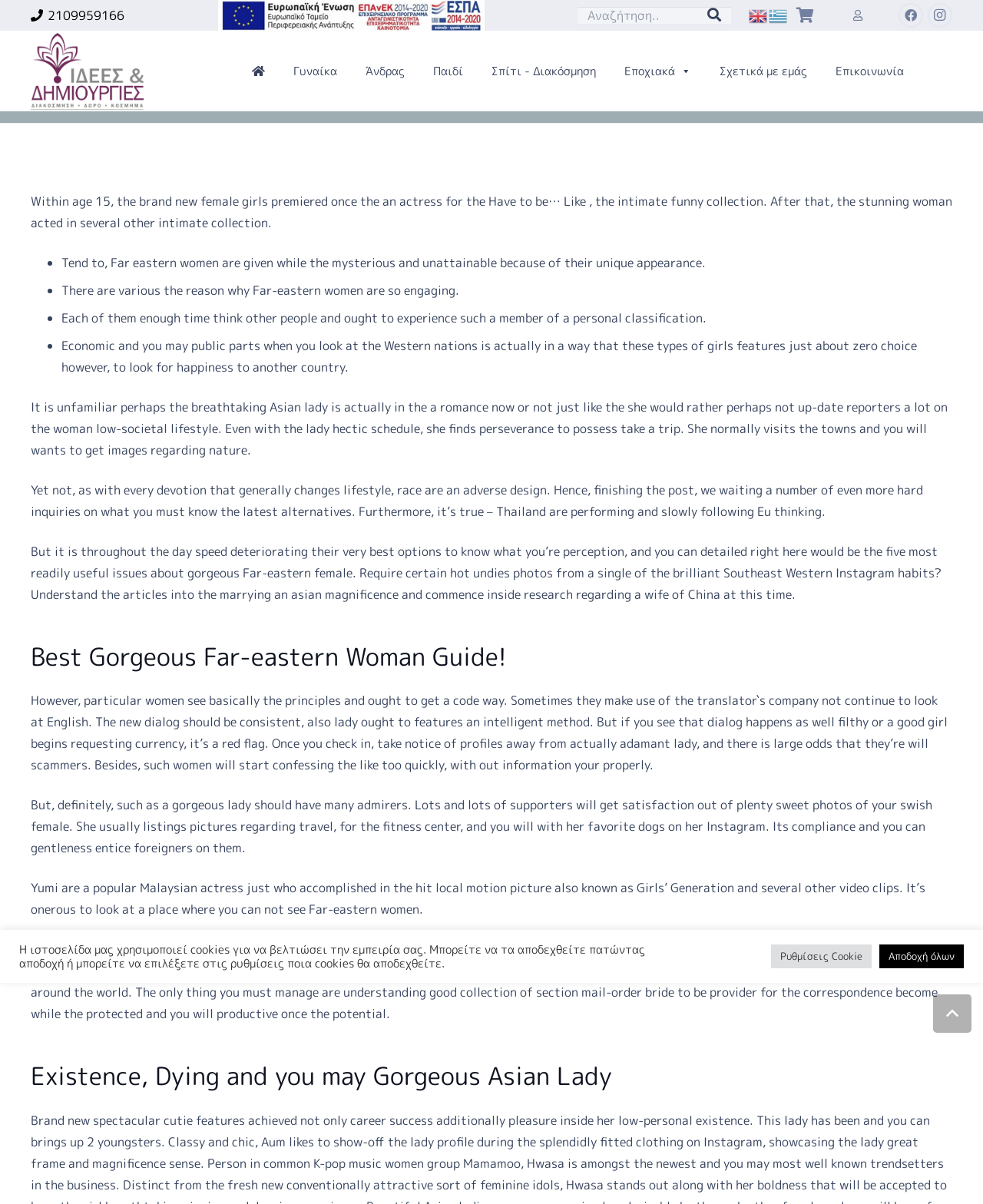Determine the bounding box coordinates for the area that needs to be clicked to fulfill this task: "View Account". The coordinates must be given as four float numbers between 0 and 1, i.e., [left, top, right, bottom].

[0.248, 0.04, 0.277, 0.078]